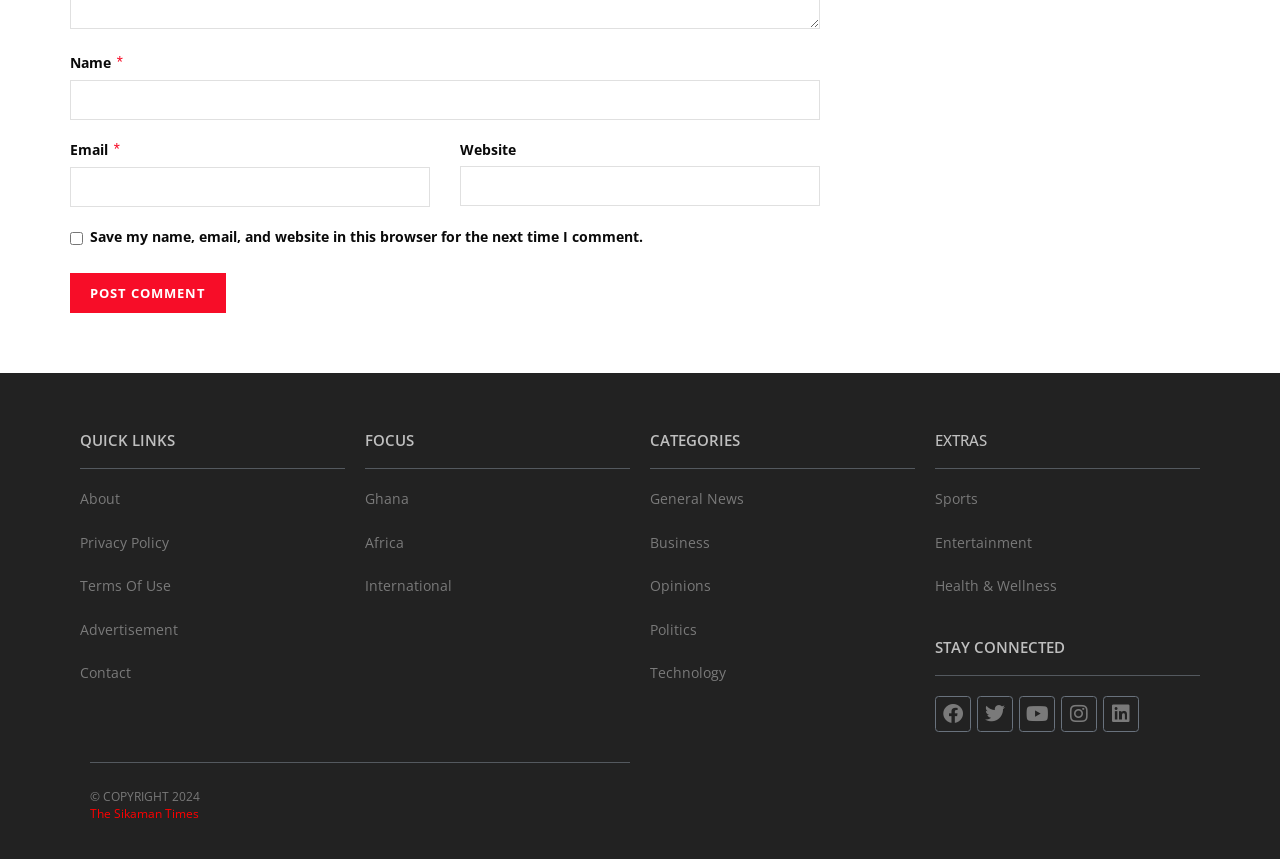Show the bounding box coordinates of the element that should be clicked to complete the task: "Enter your name".

[0.055, 0.094, 0.641, 0.14]